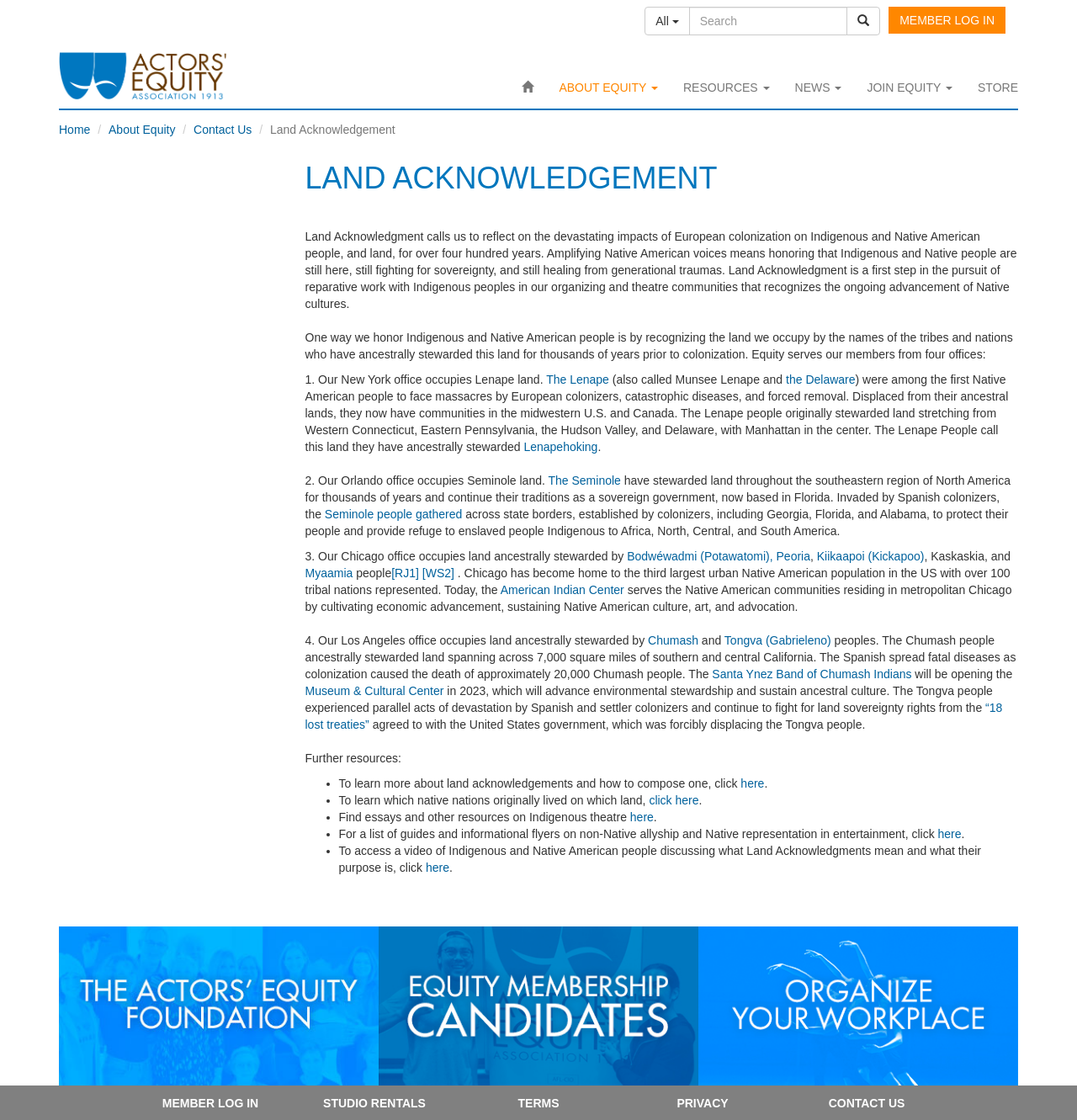Extract the bounding box coordinates of the UI element described: "Chumash". Provide the coordinates in the format [left, top, right, bottom] with values ranging from 0 to 1.

[0.602, 0.565, 0.648, 0.577]